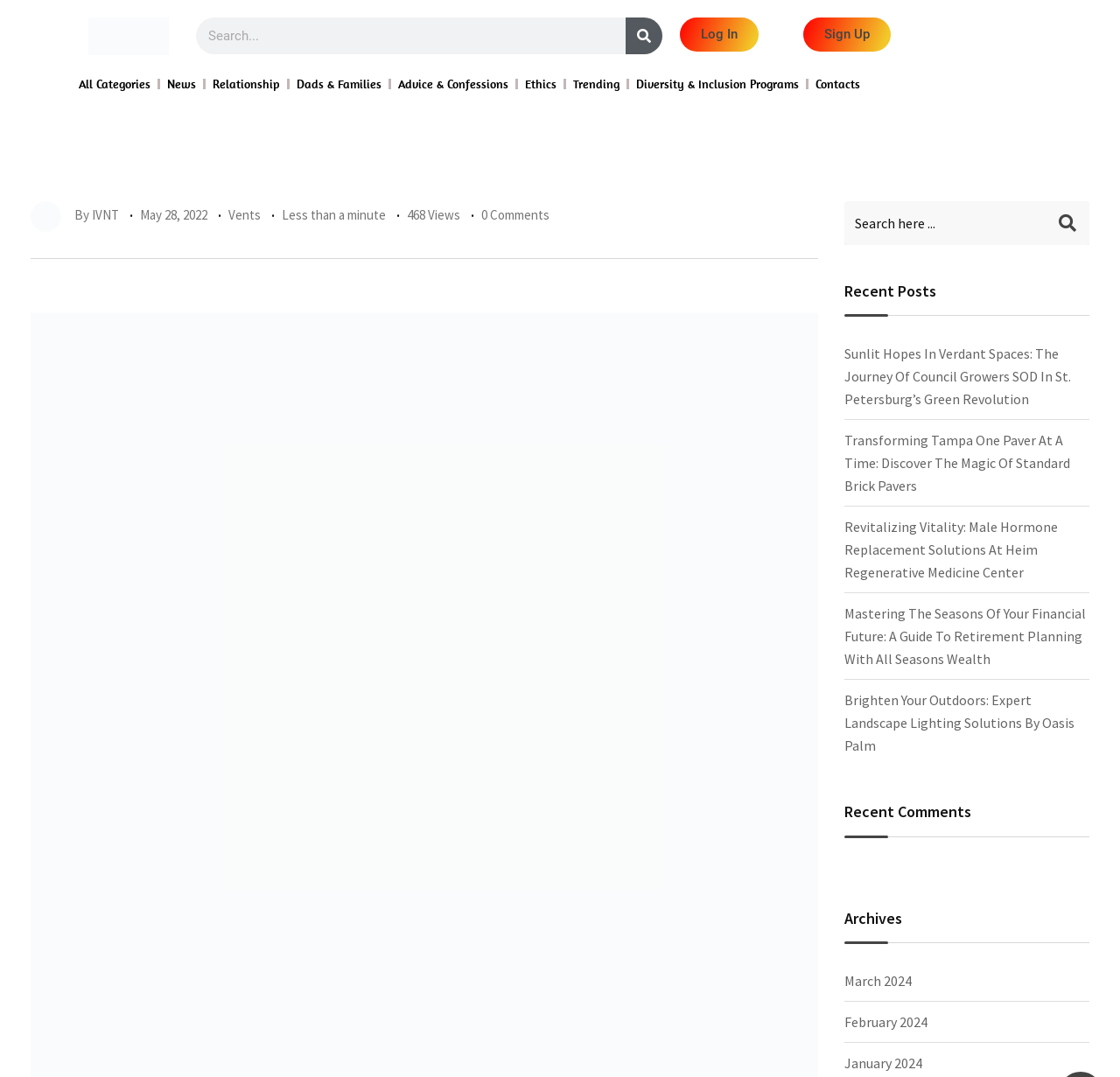Provide a brief response in the form of a single word or phrase:
How many search boxes are there on the webpage?

2